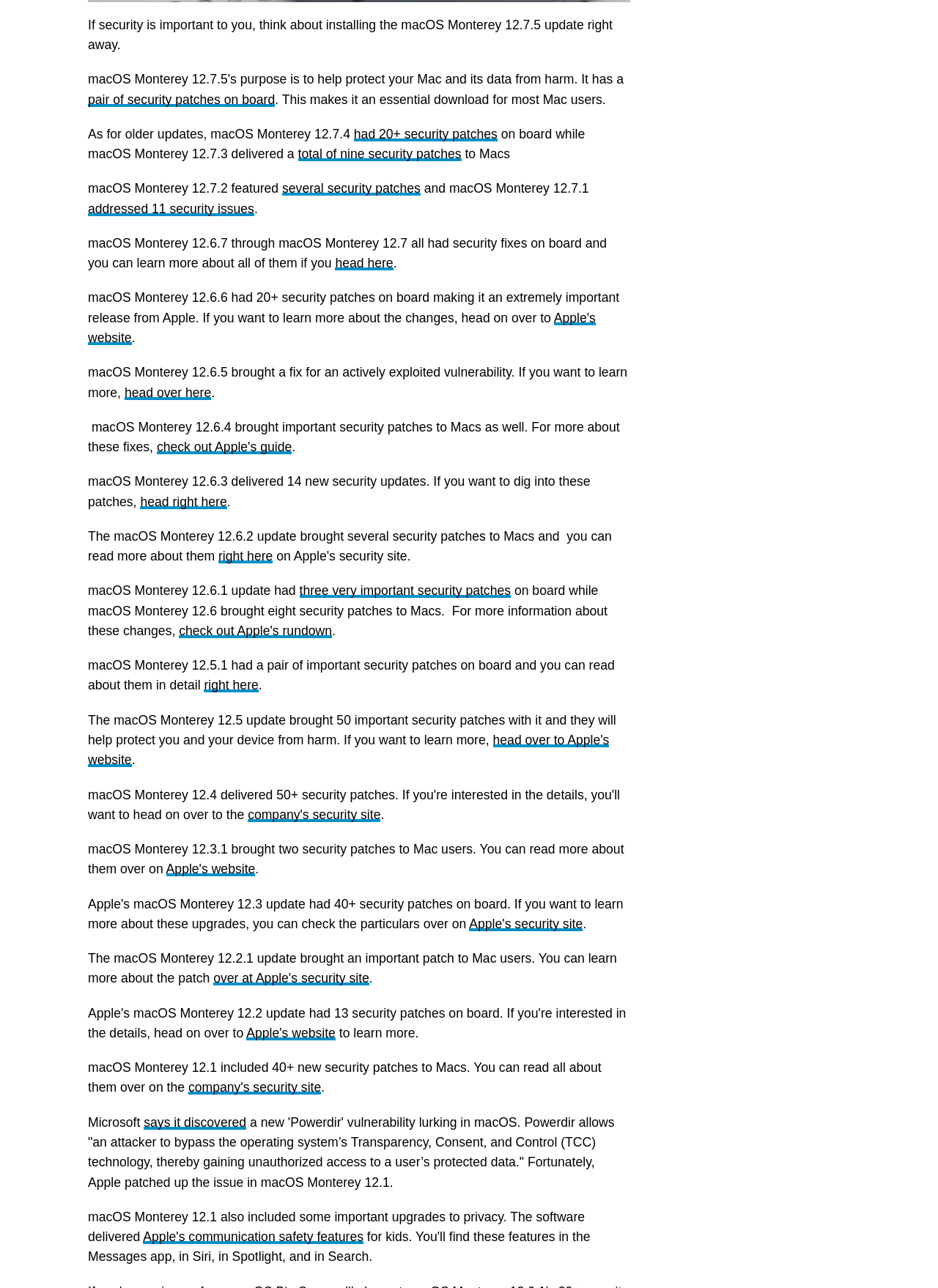Can you specify the bounding box coordinates for the region that should be clicked to fulfill this instruction: "Head to Apple's website".

[0.094, 0.241, 0.635, 0.268]